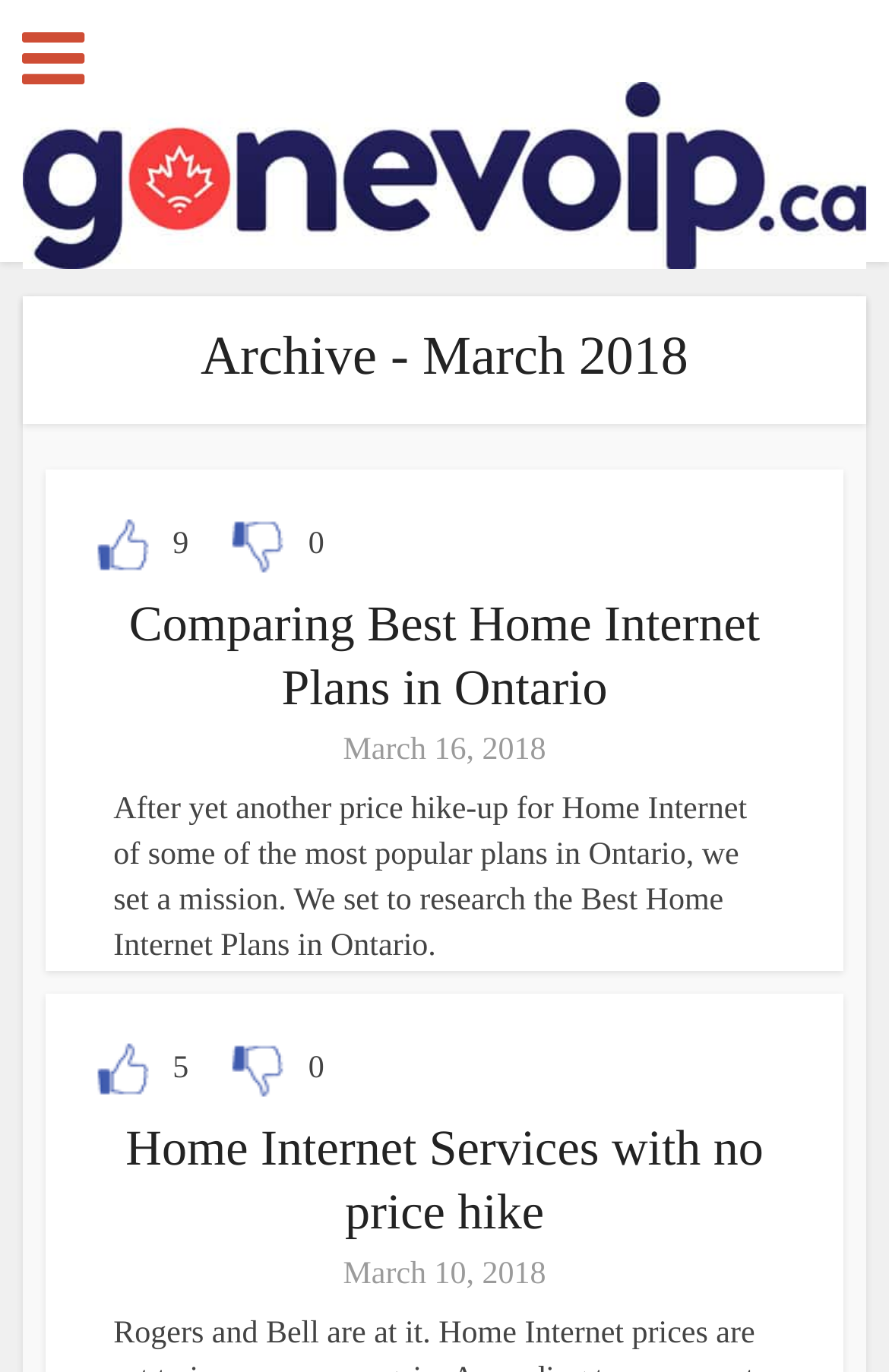Identify and provide the text of the main header on the webpage.

Archive - March 2018